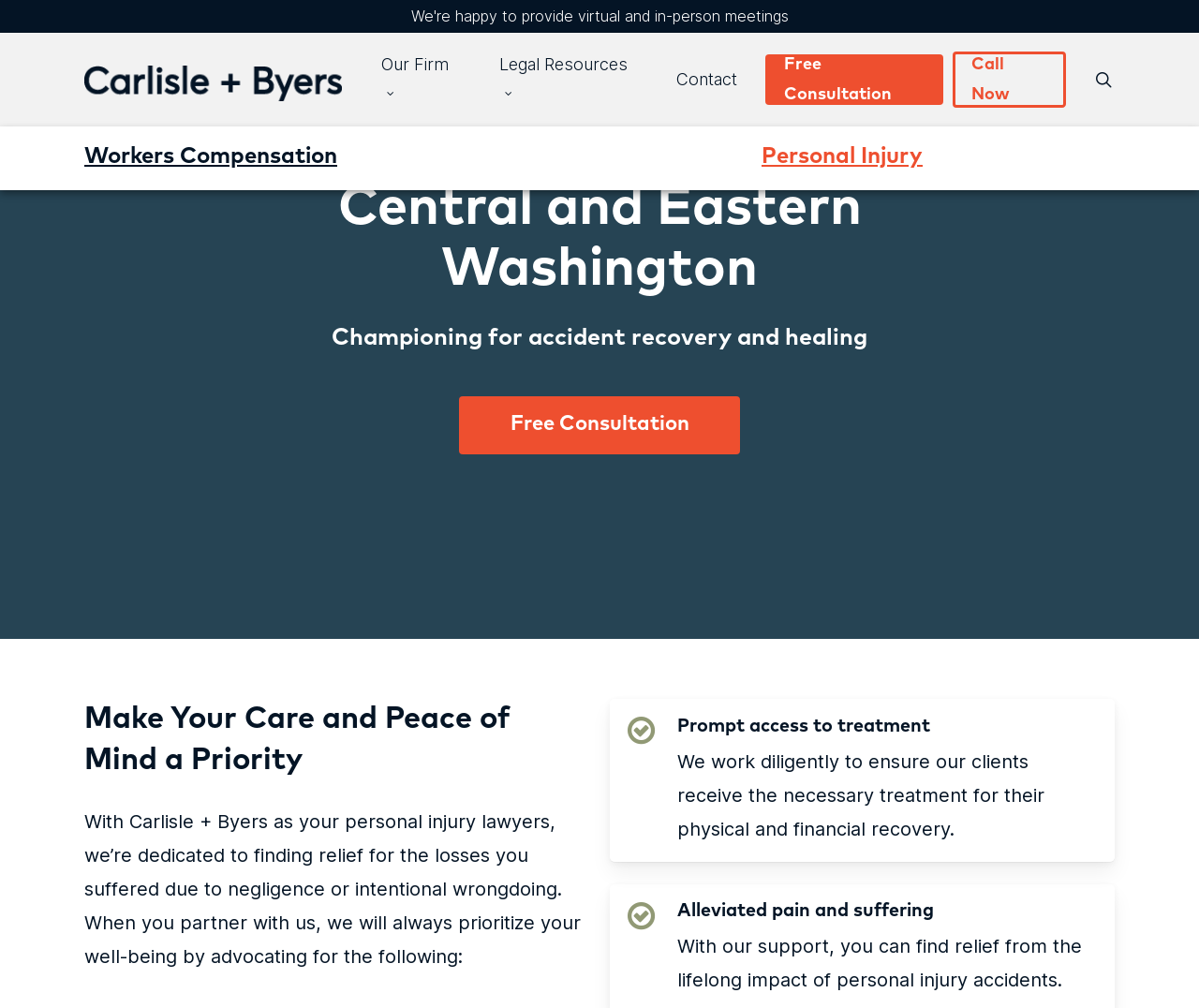Using the description: "Free Consultation", determine the UI element's bounding box coordinates. Ensure the coordinates are in the format of four float numbers between 0 and 1, i.e., [left, top, right, bottom].

[0.638, 0.033, 0.787, 0.125]